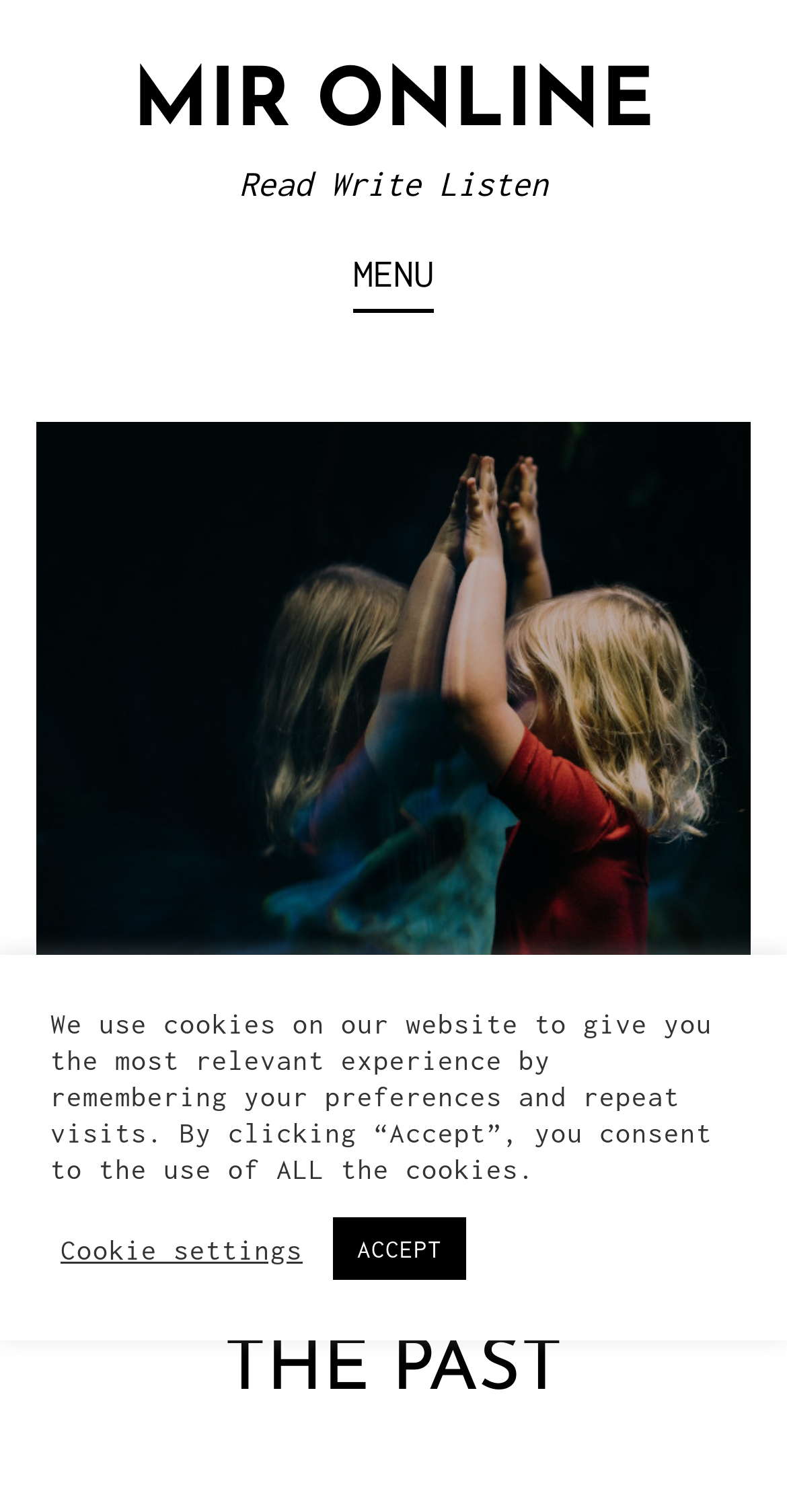Can you find and provide the title of the webpage?

THE STIFF UPPER LIP IS A THING OF THE PAST